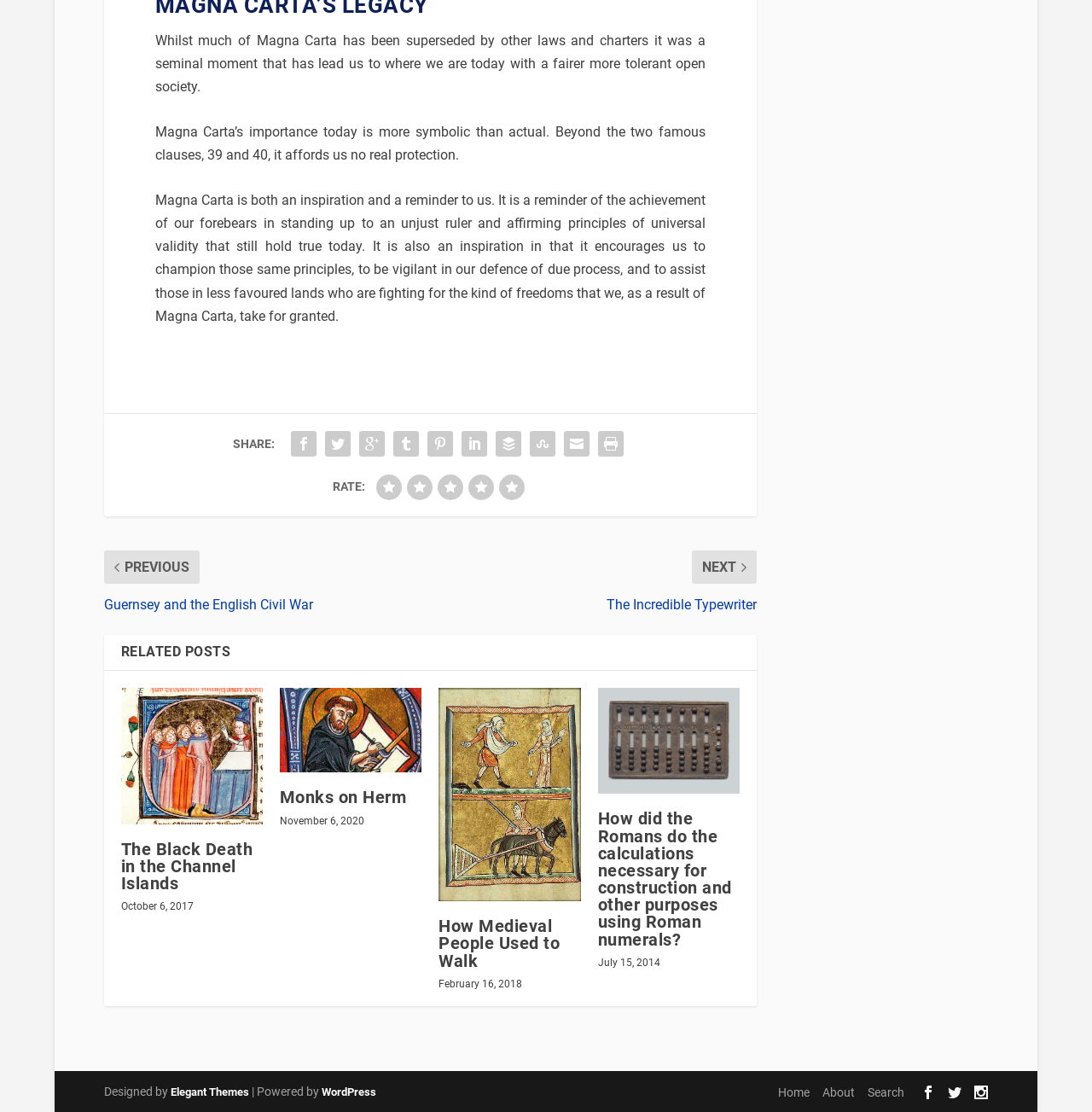Identify the bounding box coordinates of the section to be clicked to complete the task described by the following instruction: "Go to the home page". The coordinates should be four float numbers between 0 and 1, formatted as [left, top, right, bottom].

[0.713, 0.976, 0.742, 0.988]